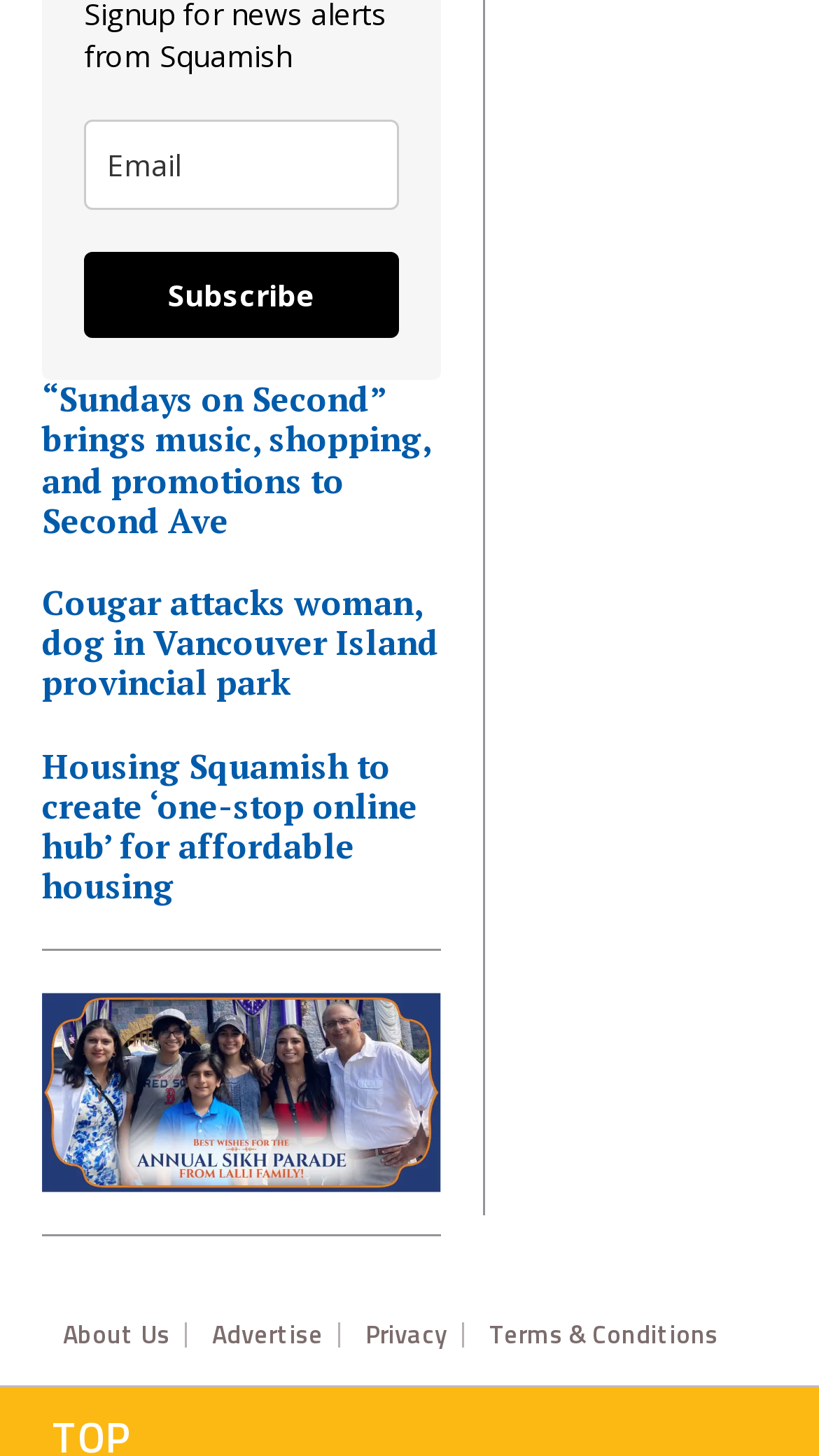Predict the bounding box of the UI element based on this description: "Advertise".

[0.259, 0.91, 0.415, 0.928]